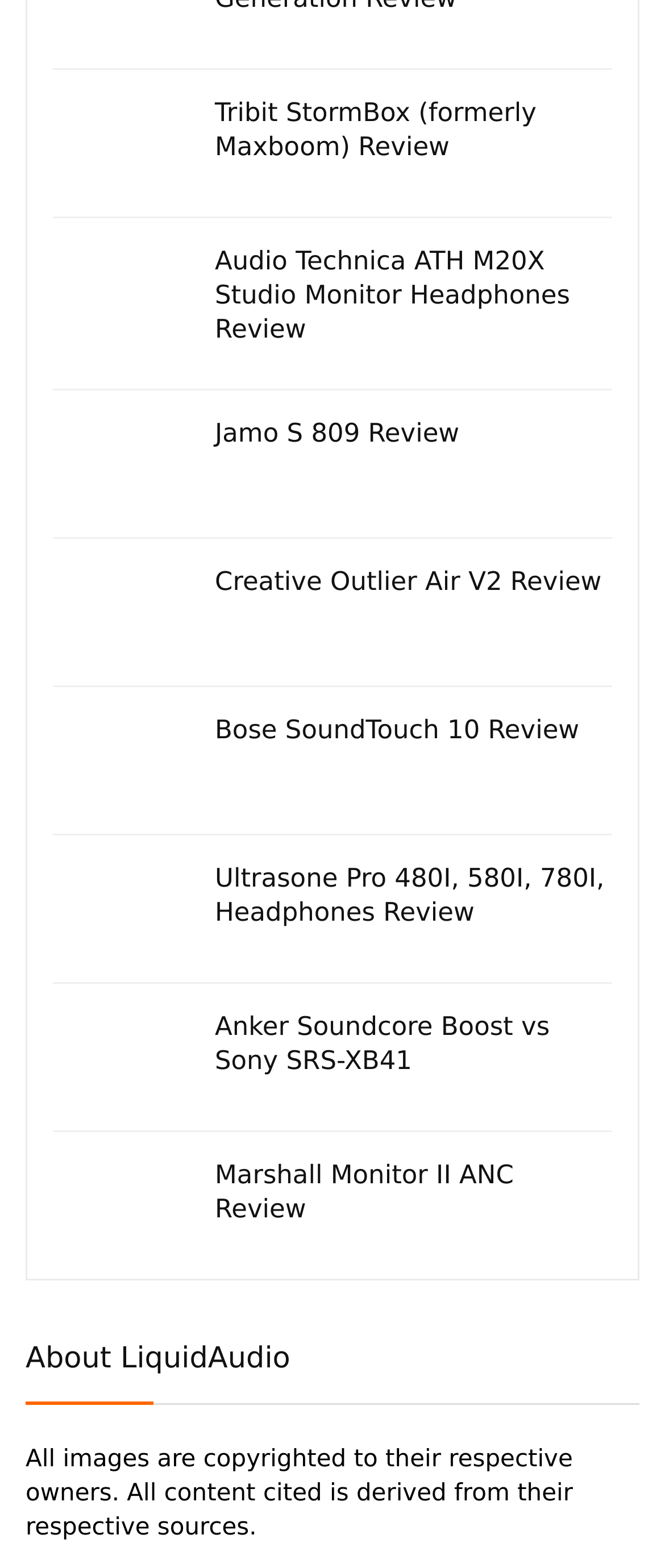Answer the question using only one word or a concise phrase: What is the name of the first product reviewed?

Tribit StormBox